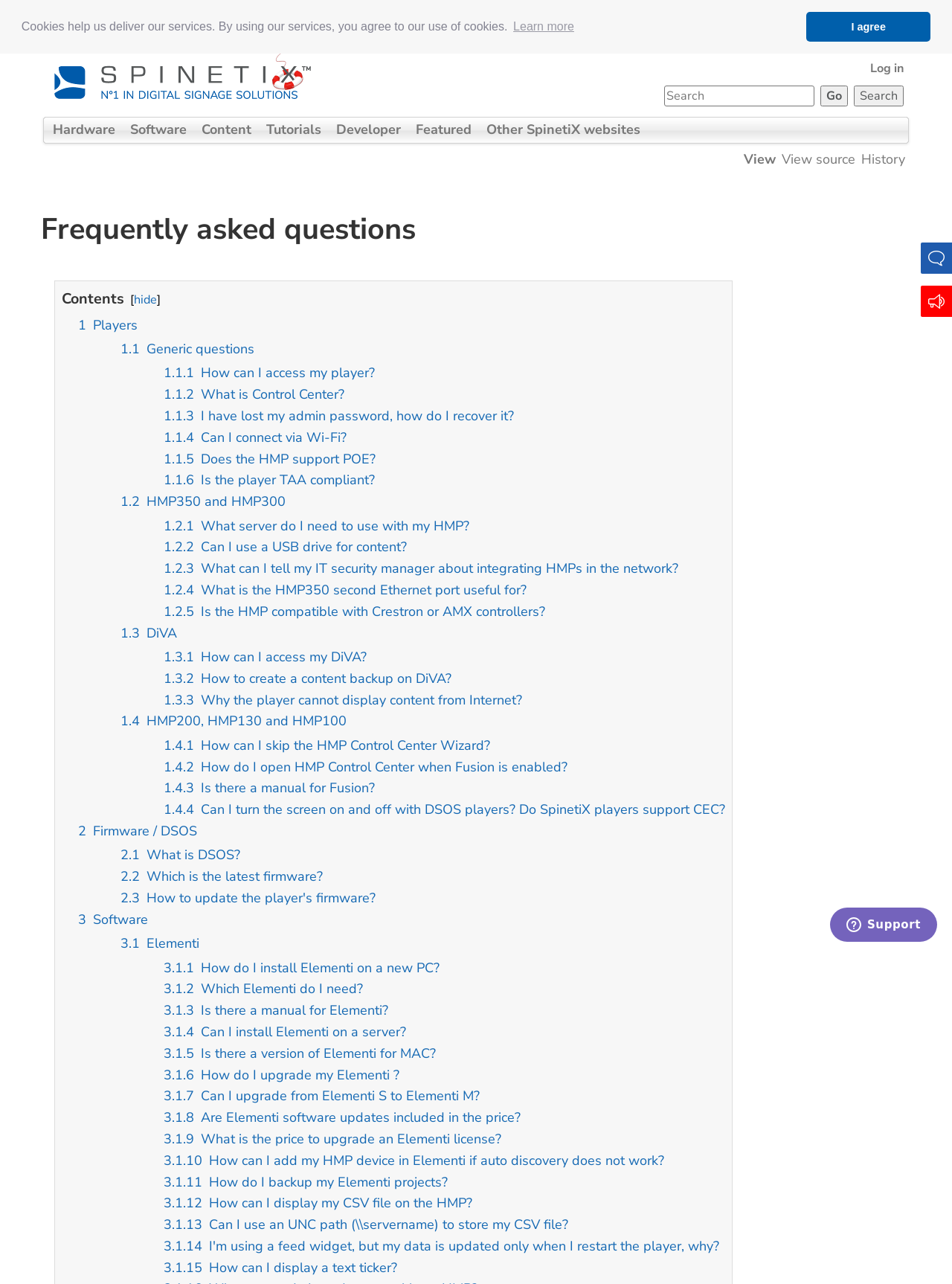Determine the bounding box coordinates of the clickable region to carry out the instruction: "Log in".

[0.906, 0.045, 0.949, 0.061]